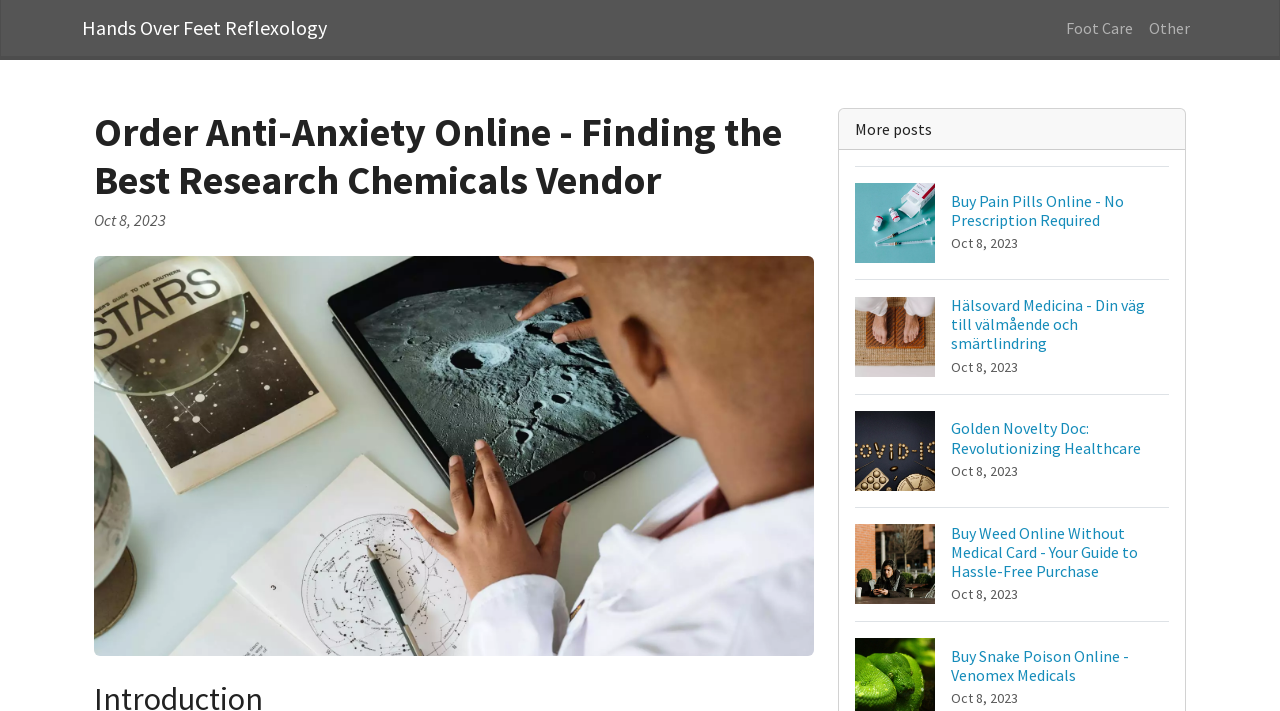Give a short answer using one word or phrase for the question:
What is the main topic of this webpage?

Research chemicals